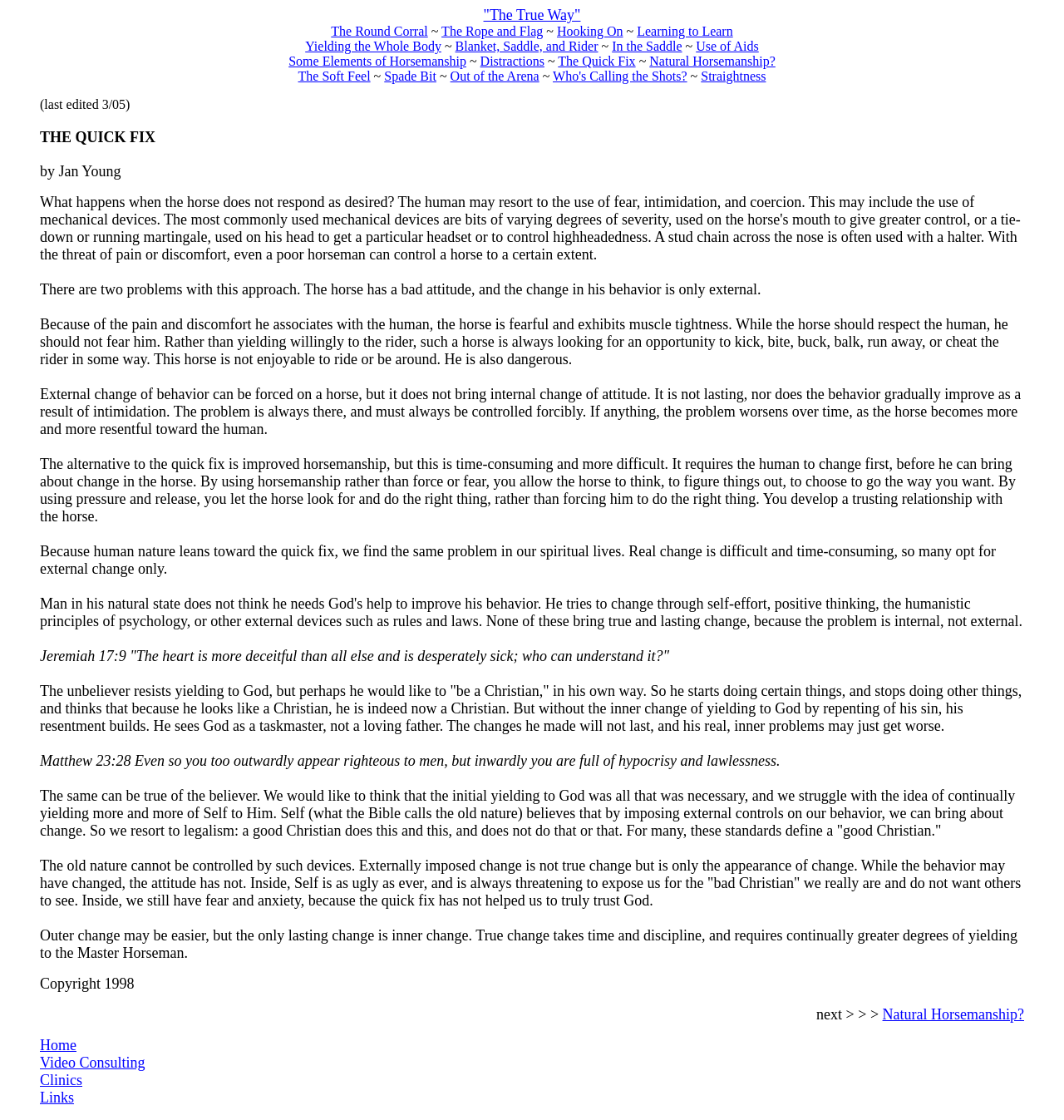Please identify the bounding box coordinates of the clickable region that I should interact with to perform the following instruction: "click the 'next > > >' button". The coordinates should be expressed as four float numbers between 0 and 1, i.e., [left, top, right, bottom].

[0.767, 0.898, 0.829, 0.913]